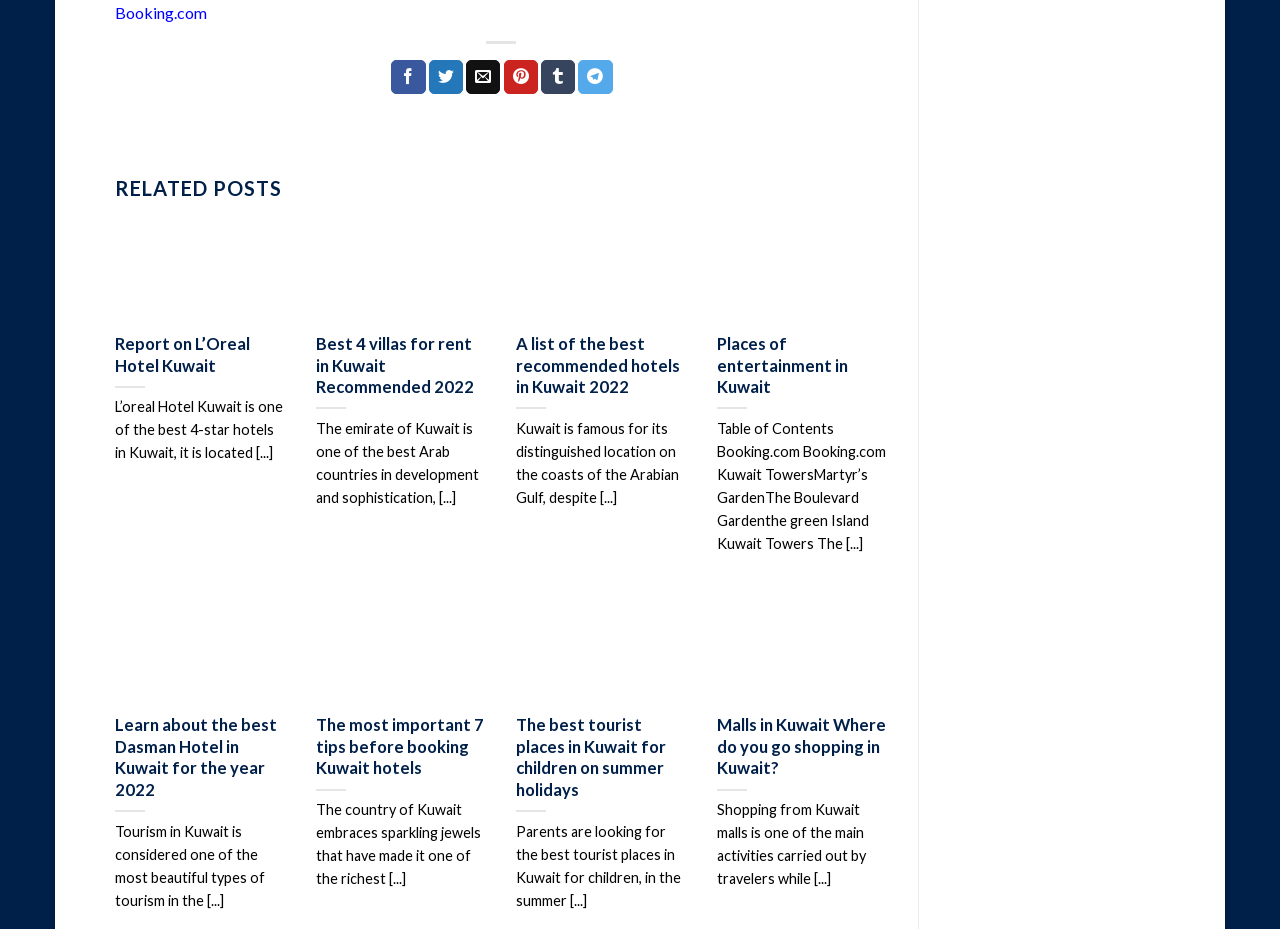How many images are on the webpage?
Please provide a single word or phrase based on the screenshot.

7